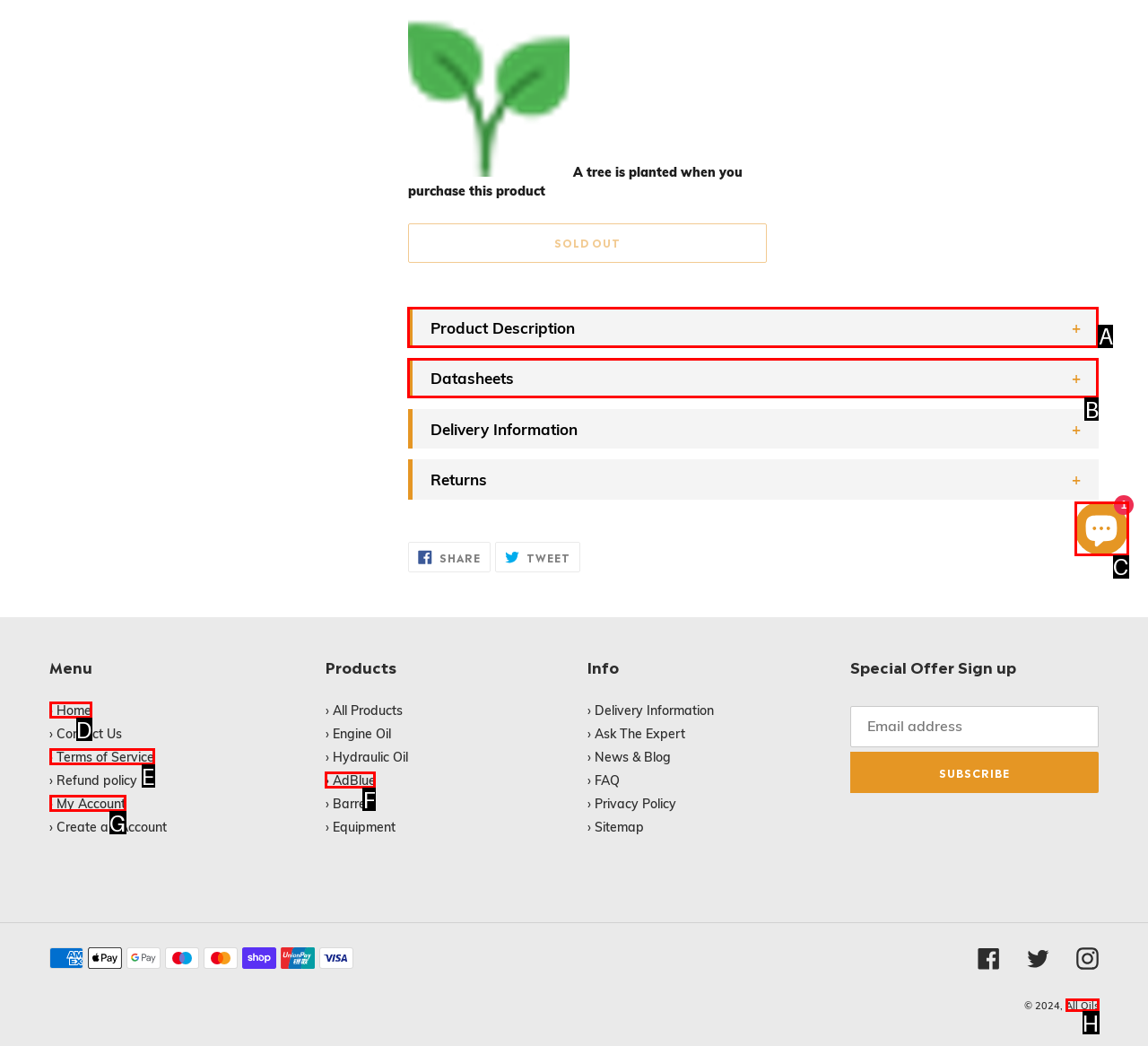From the options shown, which one fits the description: › Terms of Service? Respond with the appropriate letter.

E